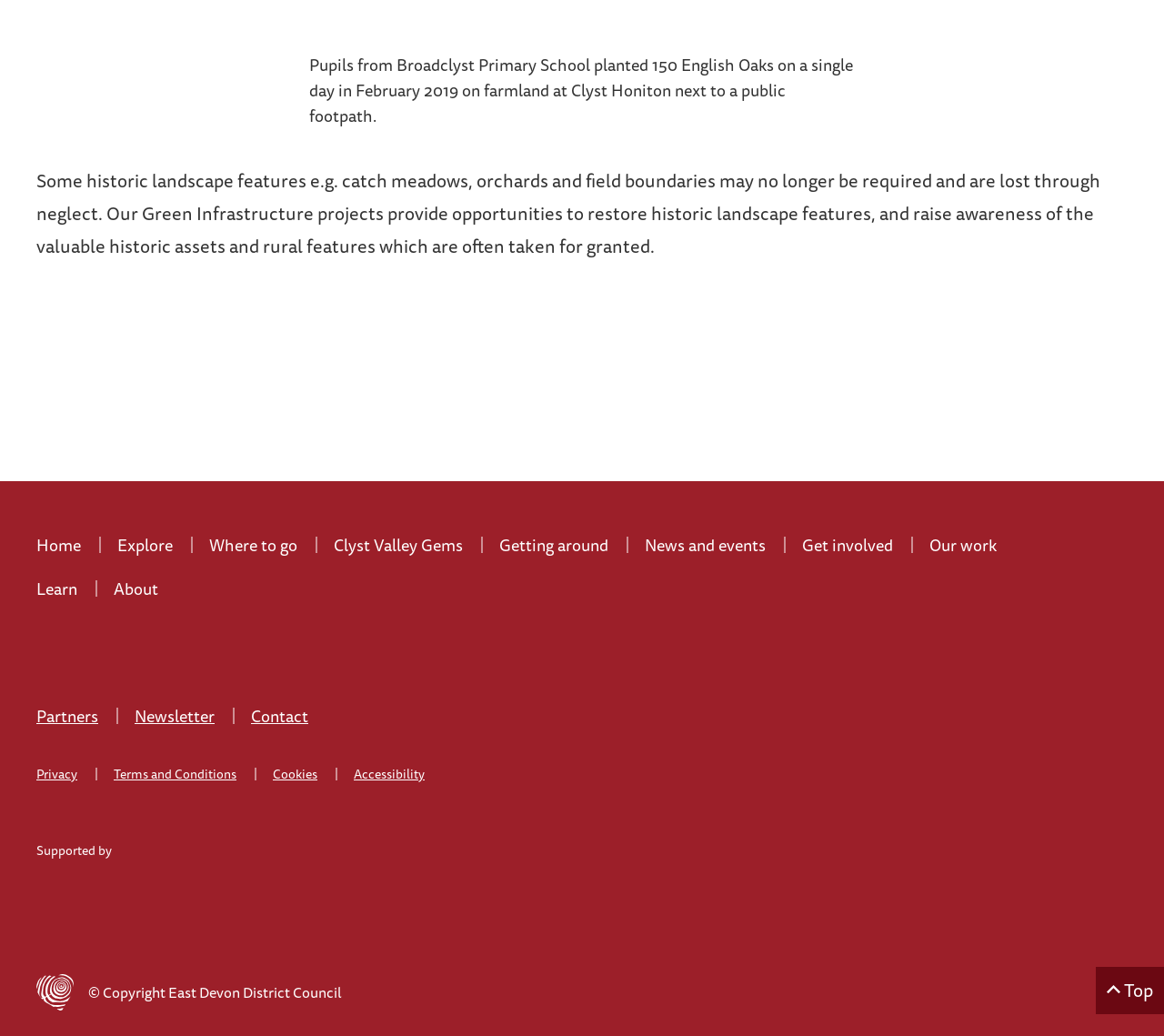Identify the coordinates of the bounding box for the element that must be clicked to accomplish the instruction: "Explore the 'Clyst Valley Gems' page".

[0.279, 0.514, 0.405, 0.538]